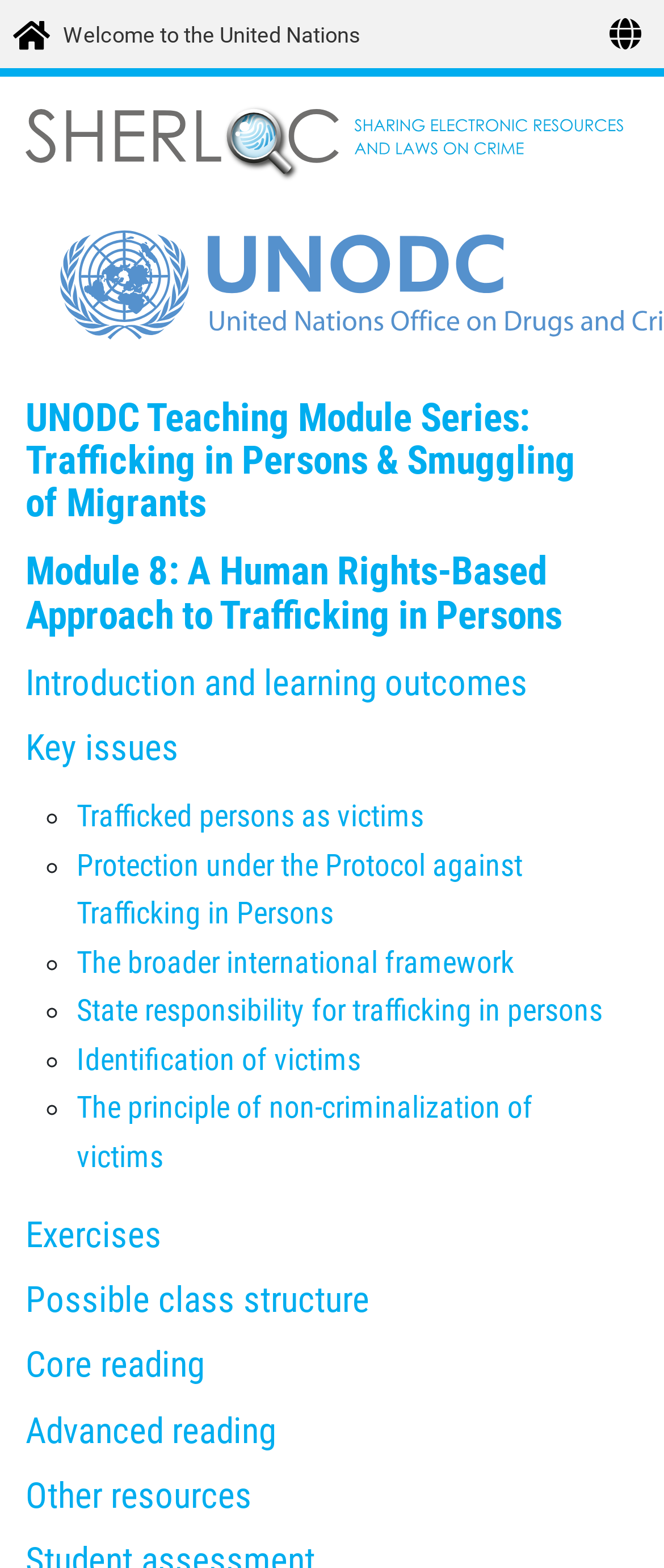Please identify the coordinates of the bounding box for the clickable region that will accomplish this instruction: "Toggle language switcher".

[0.885, 0.007, 1.0, 0.037]